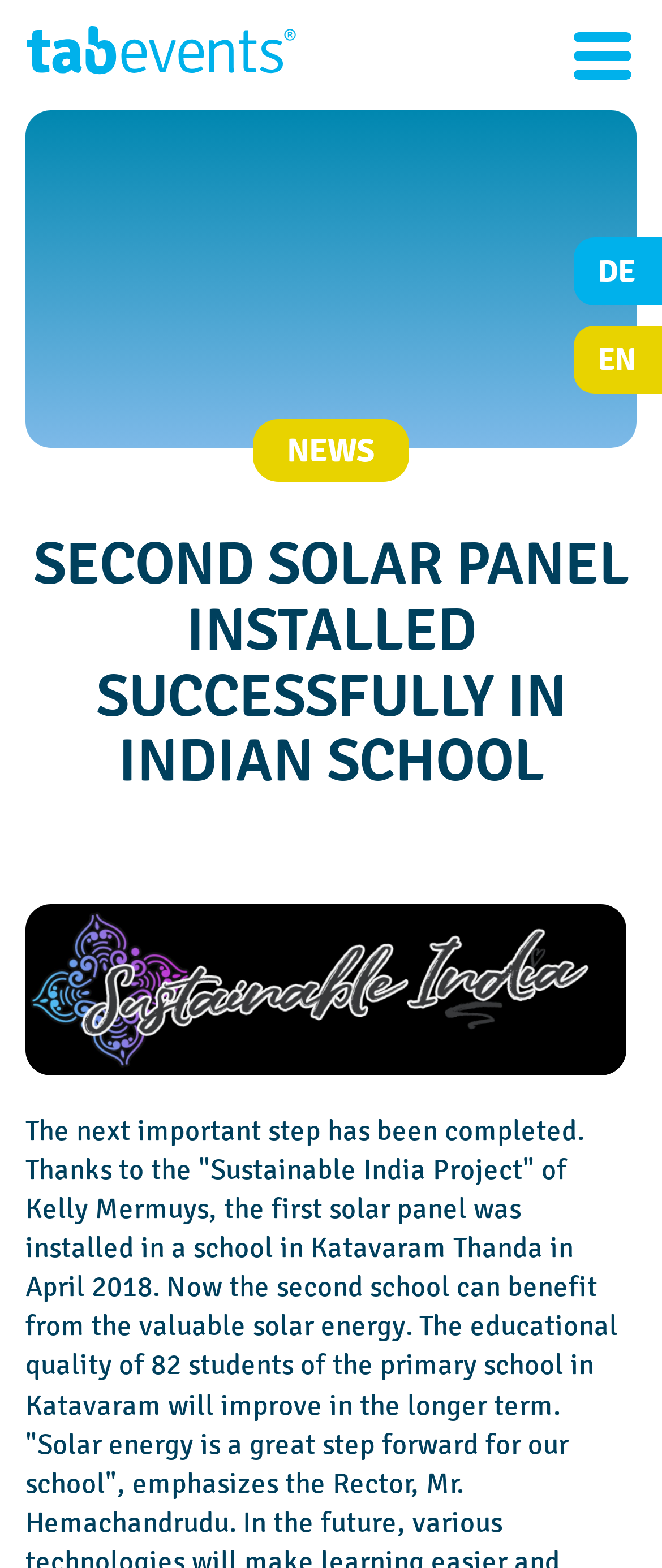Determine the main text heading of the webpage and provide its content.

SECOND SOLAR PANEL INSTALLED SUCCESSFULLY IN INDIAN SCHOOL